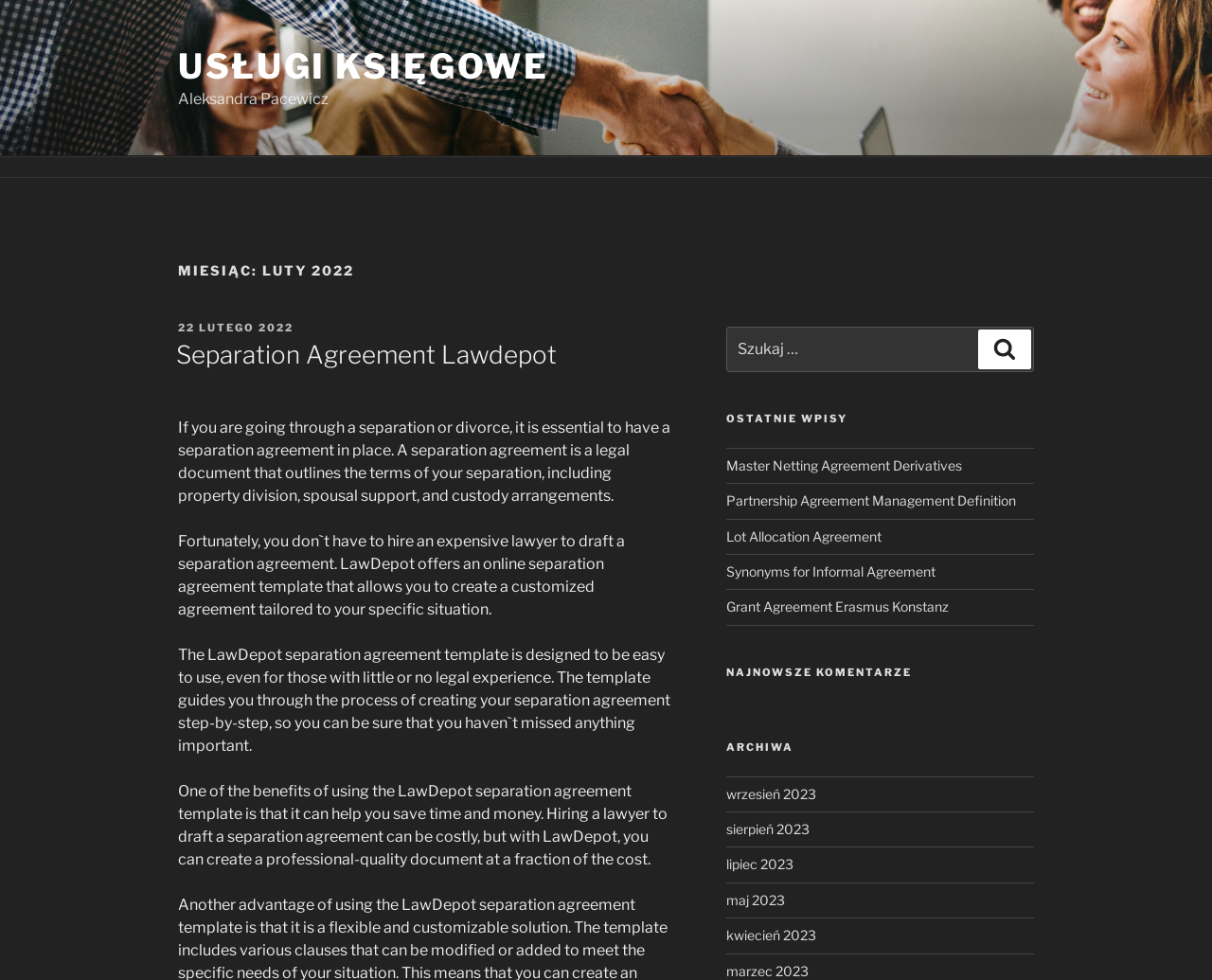Using the information from the screenshot, answer the following question thoroughly:
What is the purpose of LawDepot?

LawDepot is mentioned in the context of creating separation agreements, as stated in the static text element 'Fortunately, you don`t have to hire an expensive lawyer to draft a separation agreement. LawDepot offers an online separation agreement template that allows you to create a customized agreement tailored to your specific situation.' with bounding box coordinates [0.147, 0.543, 0.516, 0.631].